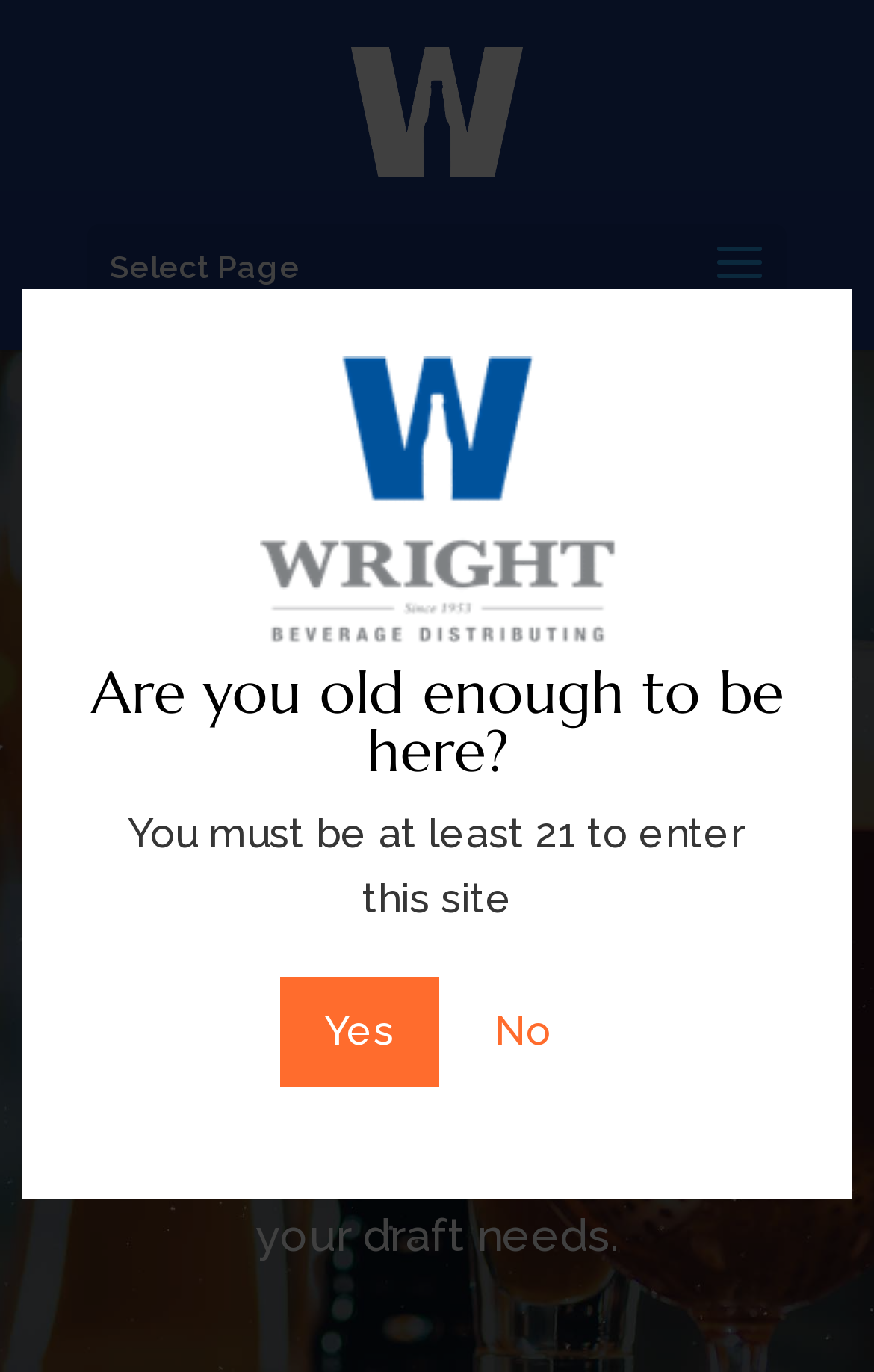What is the minimum age to enter this site?
Identify the answer in the screenshot and reply with a single word or phrase.

21